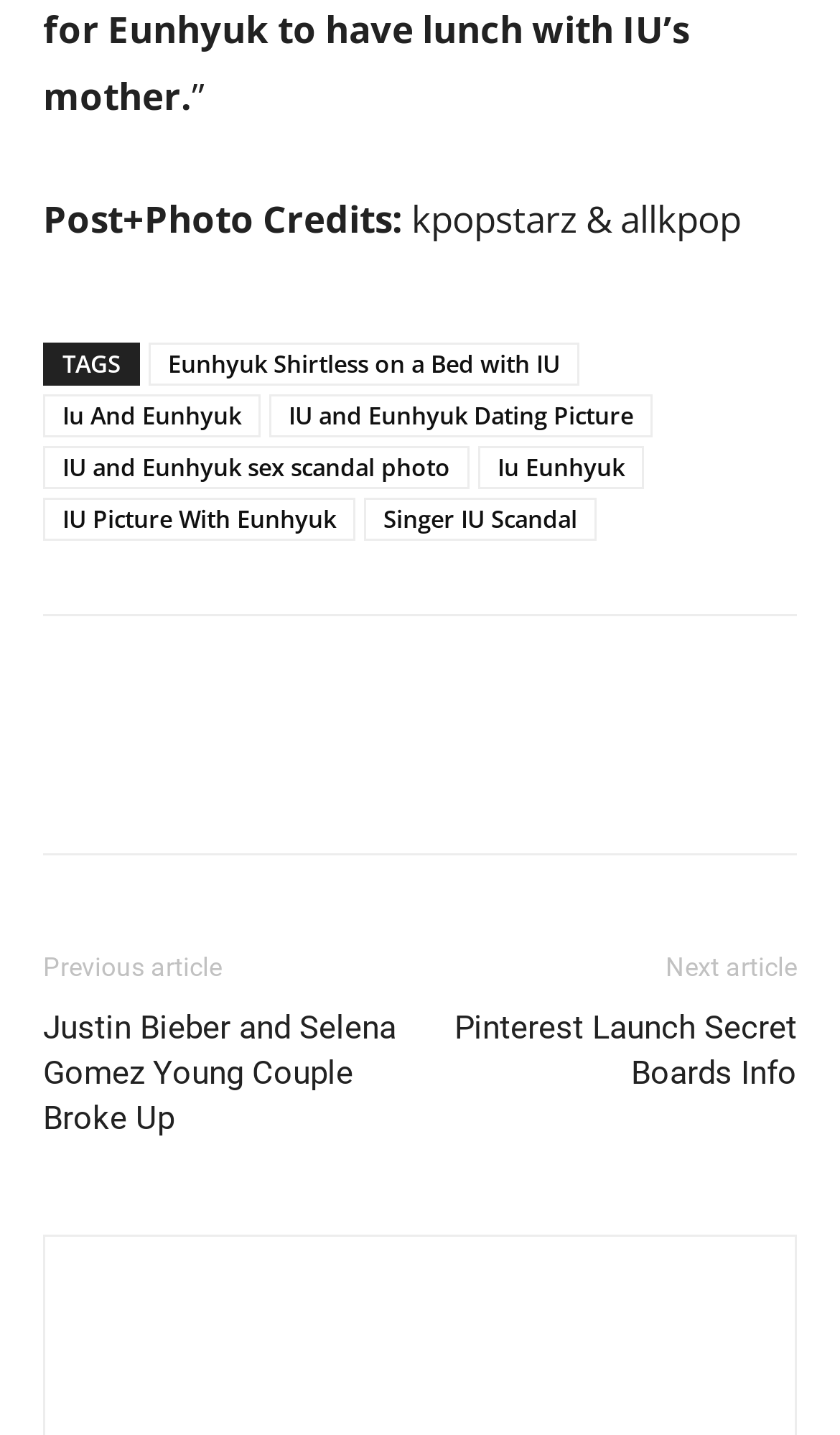Find the bounding box coordinates of the element to click in order to complete the given instruction: "Click on the link 'IU and Eunhyuk Dating Picture'."

[0.321, 0.275, 0.777, 0.305]